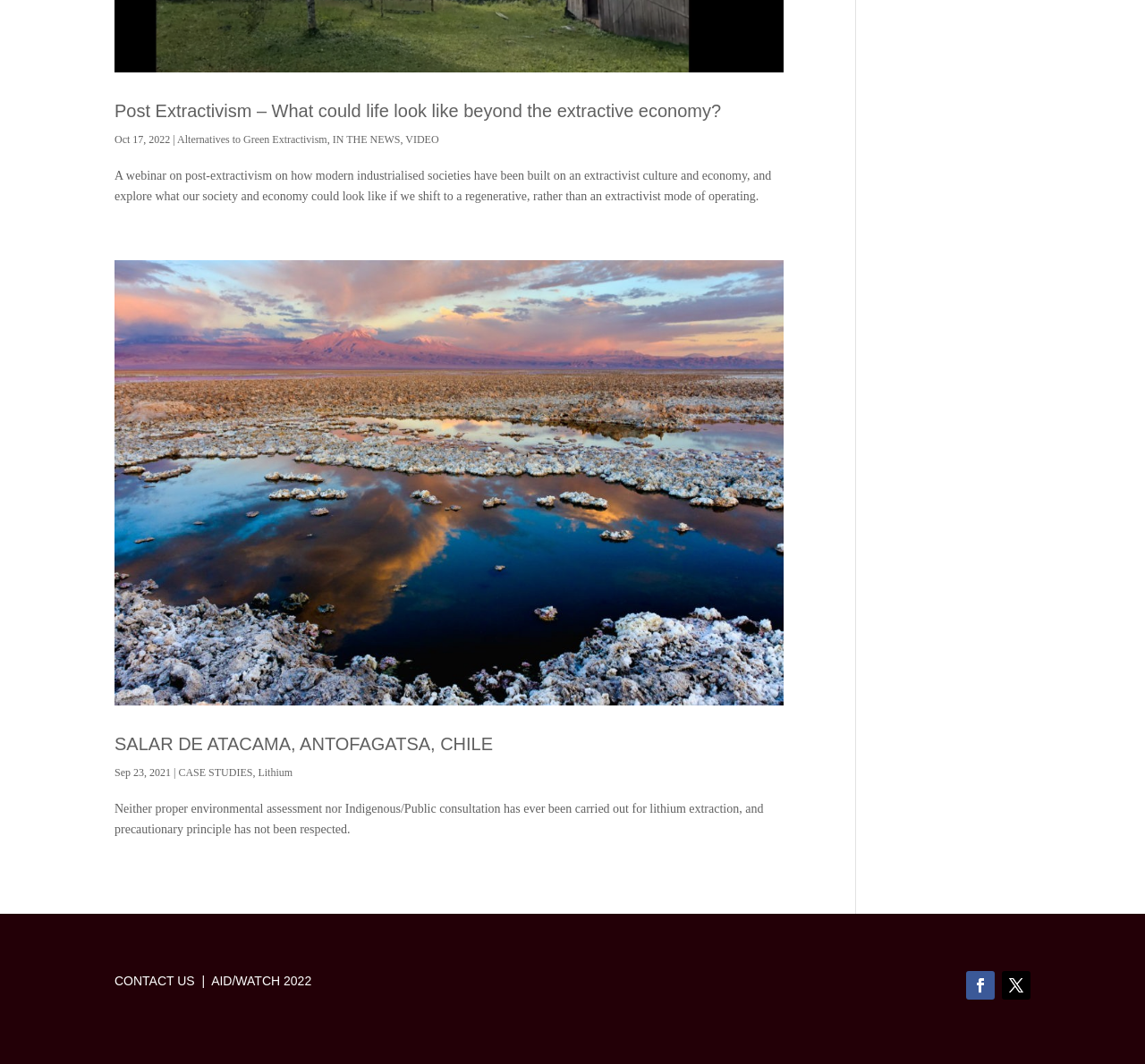What is the topic of the webinar?
Look at the image and answer the question using a single word or phrase.

post-extractivism